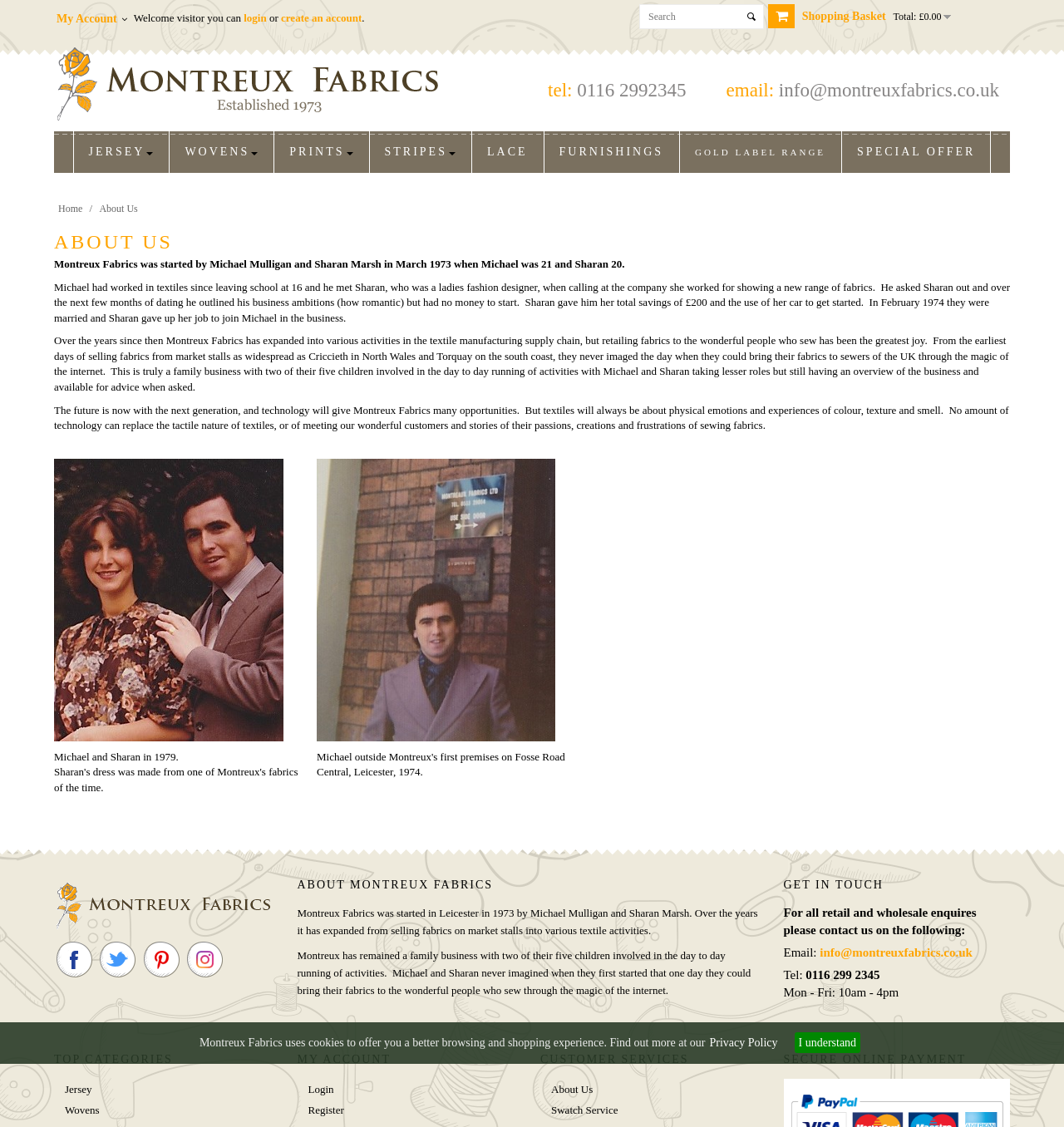Answer the question using only one word or a concise phrase: What is the email address for retail and wholesale enquiries?

info@montreuxfabrics.co.uk